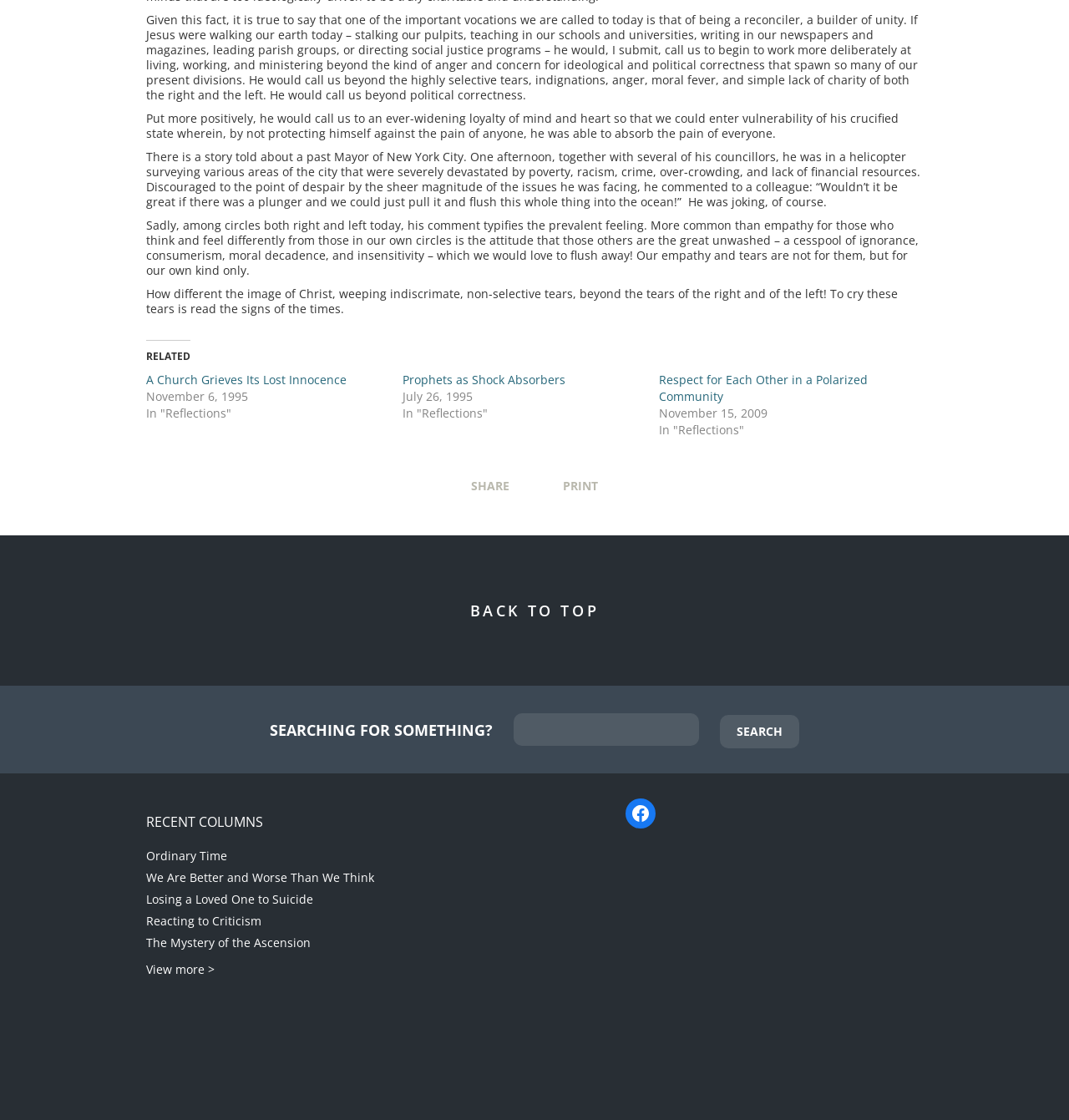Bounding box coordinates should be provided in the format (top-left x, top-left y, bottom-right x, bottom-right y) with all values between 0 and 1. Identify the bounding box for this UI element: Reacting to Criticism

[0.137, 0.815, 0.245, 0.829]